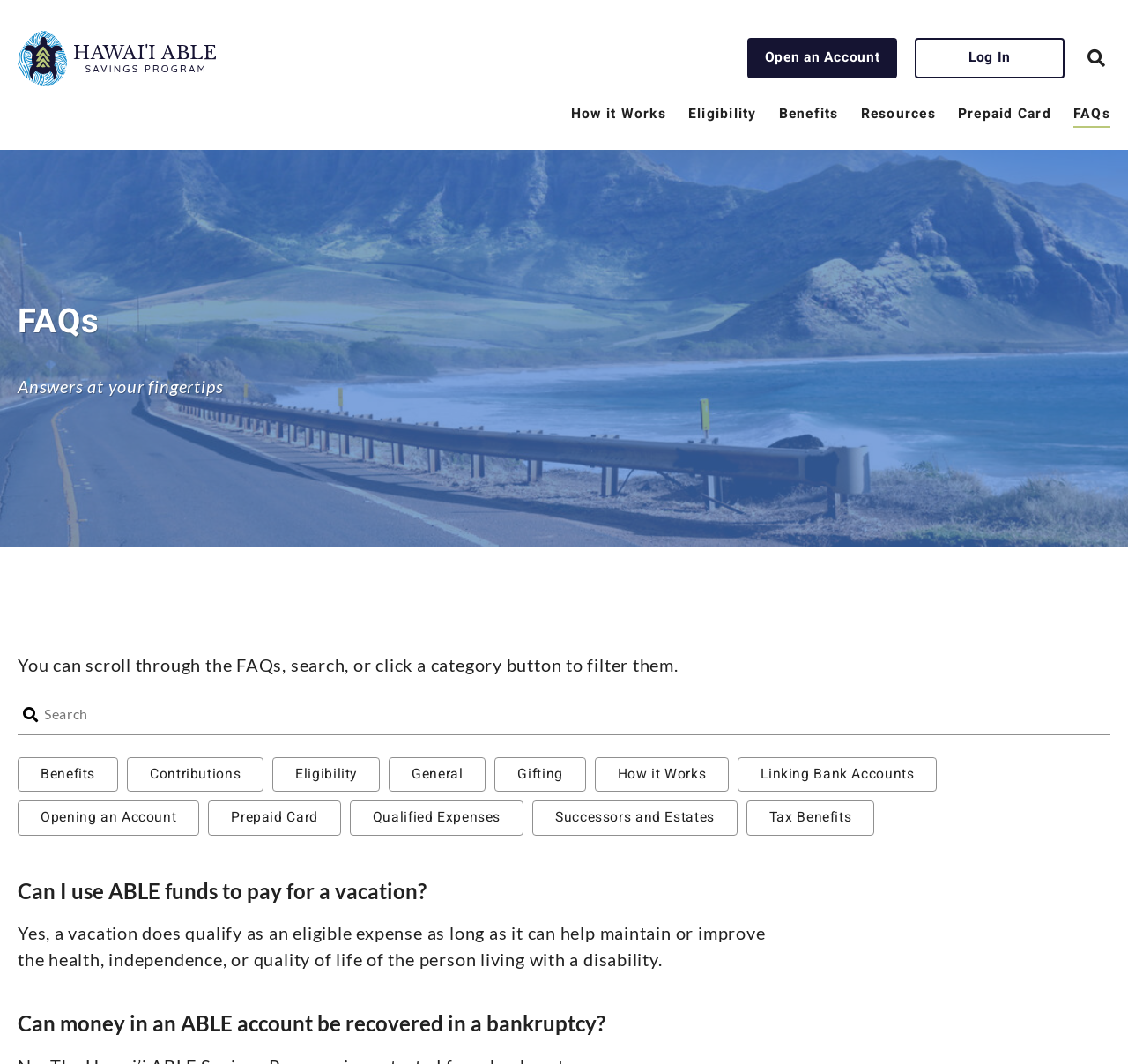Please find and report the bounding box coordinates of the element to click in order to perform the following action: "Click on How it Works". The coordinates should be expressed as four float numbers between 0 and 1, in the format [left, top, right, bottom].

[0.506, 0.097, 0.591, 0.12]